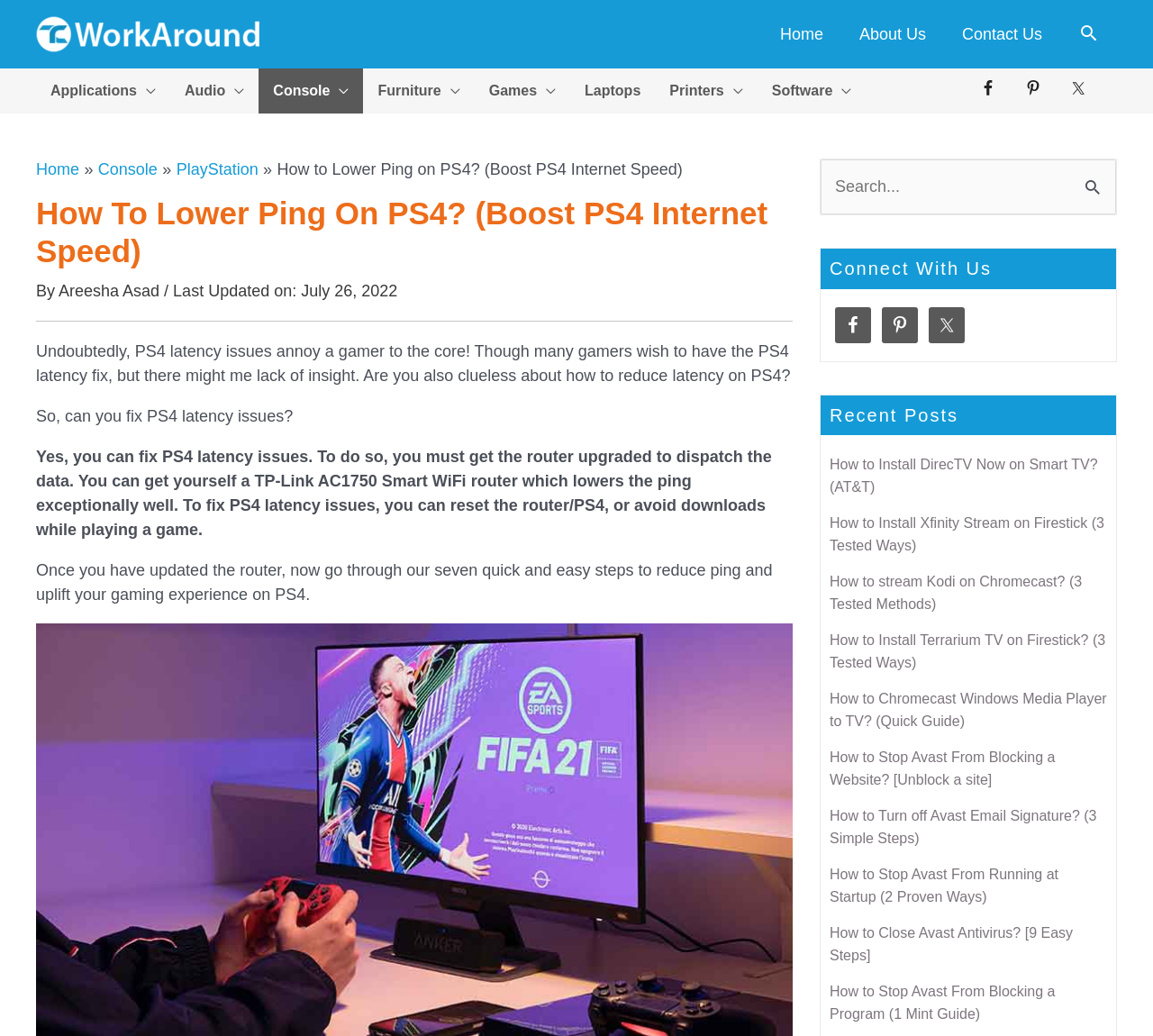Please identify the bounding box coordinates of the element I should click to complete this instruction: 'Search for something'. The coordinates should be given as four float numbers between 0 and 1, like this: [left, top, right, bottom].

[0.712, 0.154, 0.968, 0.207]